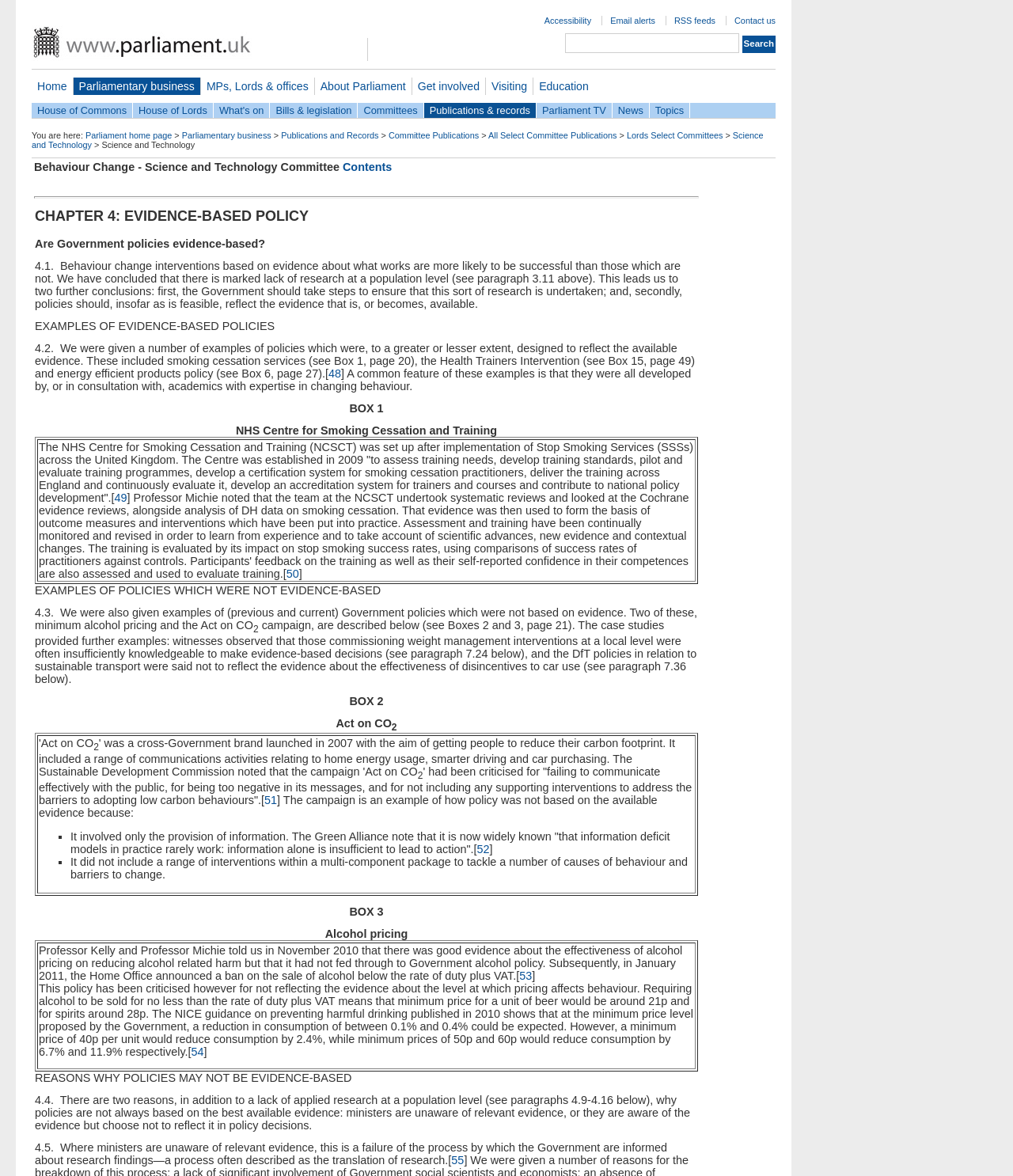Please answer the following question using a single word or phrase: 
What is the minimum price per unit of beer according to the Government's policy?

21p